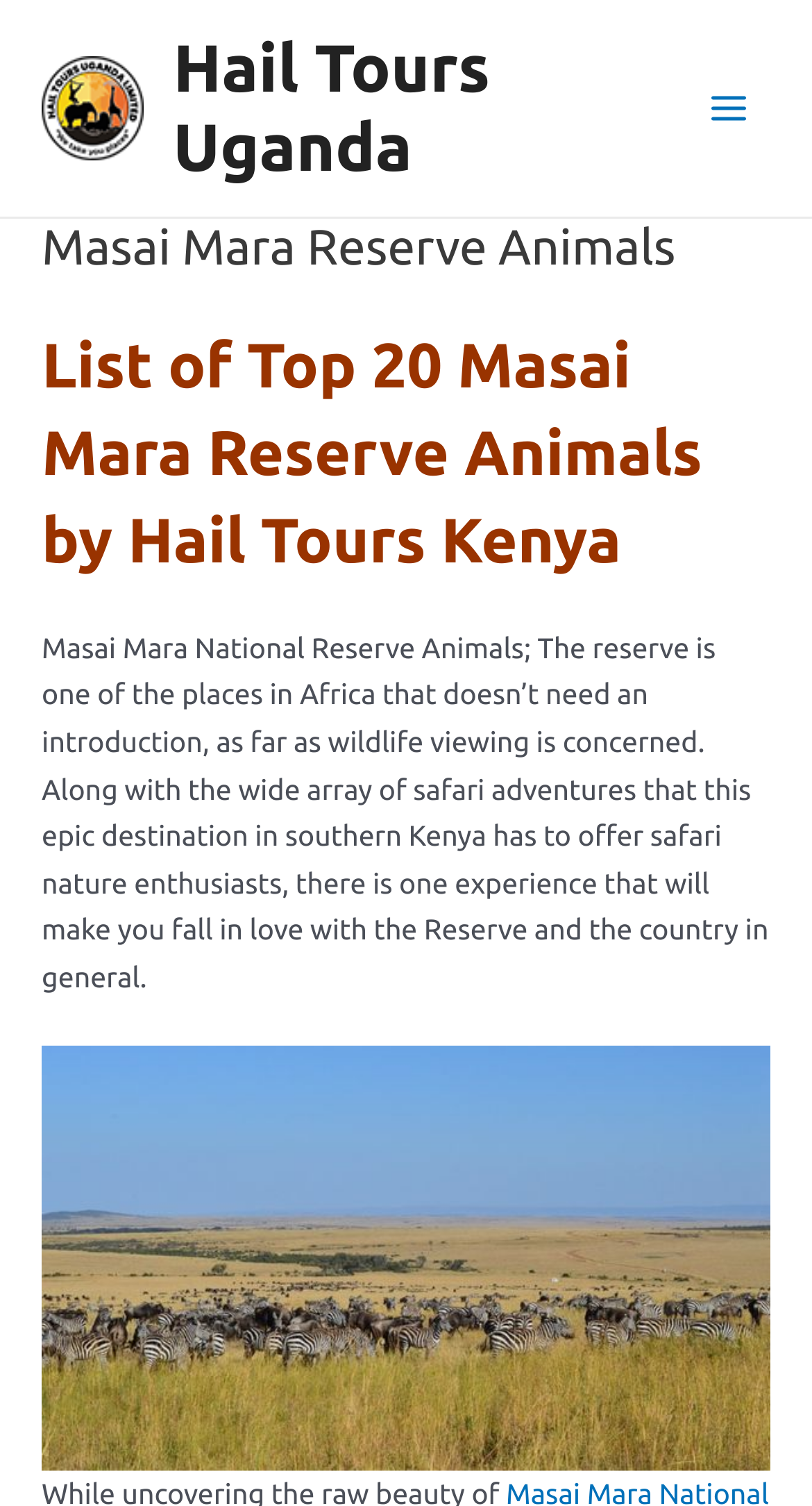Illustrate the webpage's structure and main components comprehensively.

The webpage is about Masai Mara National Reserve Animals, with a focus on the top 20 animals in the reserve. At the top left corner, there is a link to "Hail Tours Uganda" accompanied by an image with the same name. Below this link, there is a larger version of the same link and image, taking up more space on the page. 

On the top right corner, there is a button labeled "Main Menu" which is not expanded. Next to the button, there is an image with no description. 

The main content of the page starts with a header section that spans the entire width of the page. Within this section, there are two headings: "Masai Mara Reserve Animals" and "List of Top 20 Masai Mara Reserve Animals by Hail Tours Kenya". 

Below the headings, there is a block of text that provides an introduction to Masai Mara National Reserve, describing it as a premier wildlife viewing destination in Africa. The text also mentions the various safari adventures that the reserve has to offer. 

At the bottom of the page, there is a large image related to Masai Mara Reserve Animals, taking up most of the width of the page.